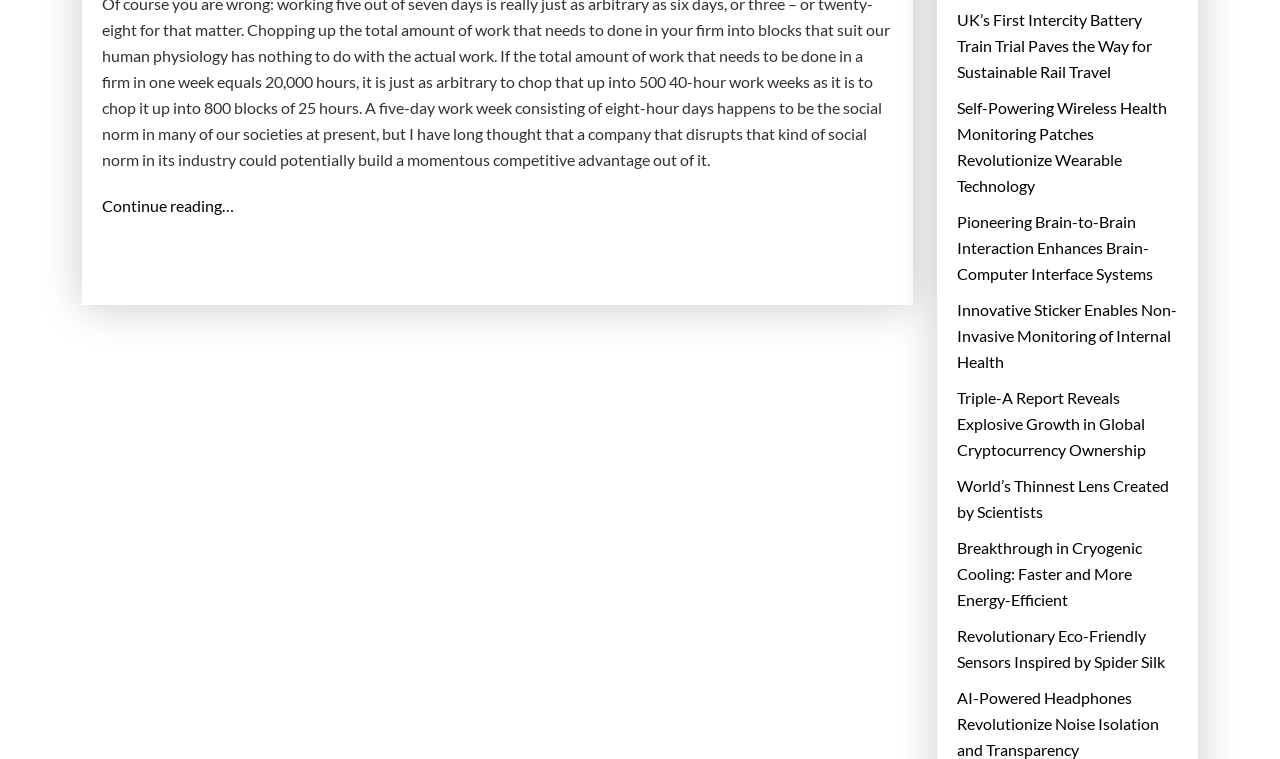Respond to the question below with a single word or phrase:
What is the purpose of the webpage?

To share news and articles